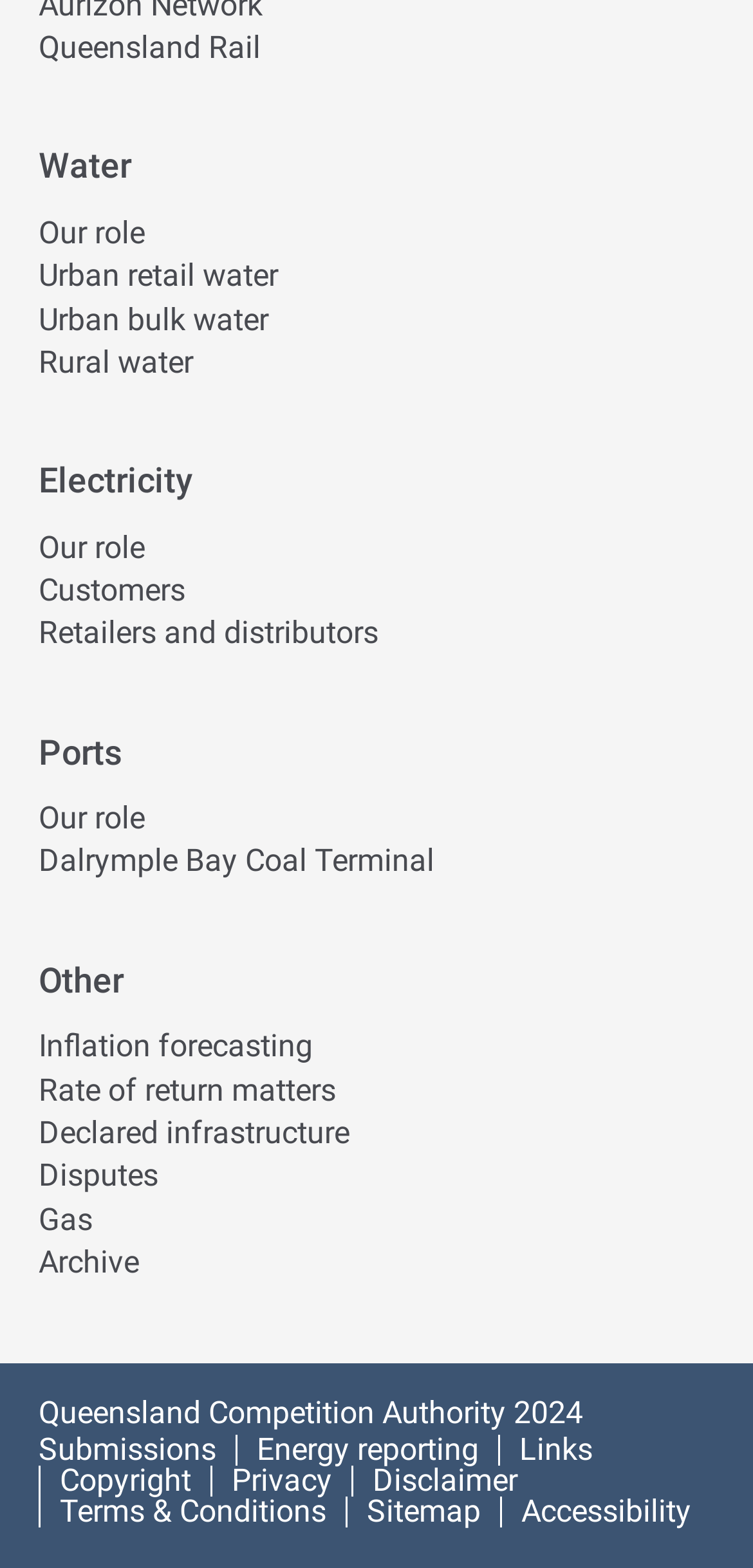What is the name of the authority mentioned on the webpage?
Respond to the question with a well-detailed and thorough answer.

By analyzing the webpage, I can see that the authority mentioned is the Queensland Competition Authority, which is stated at the top of the webpage with the year 2024.